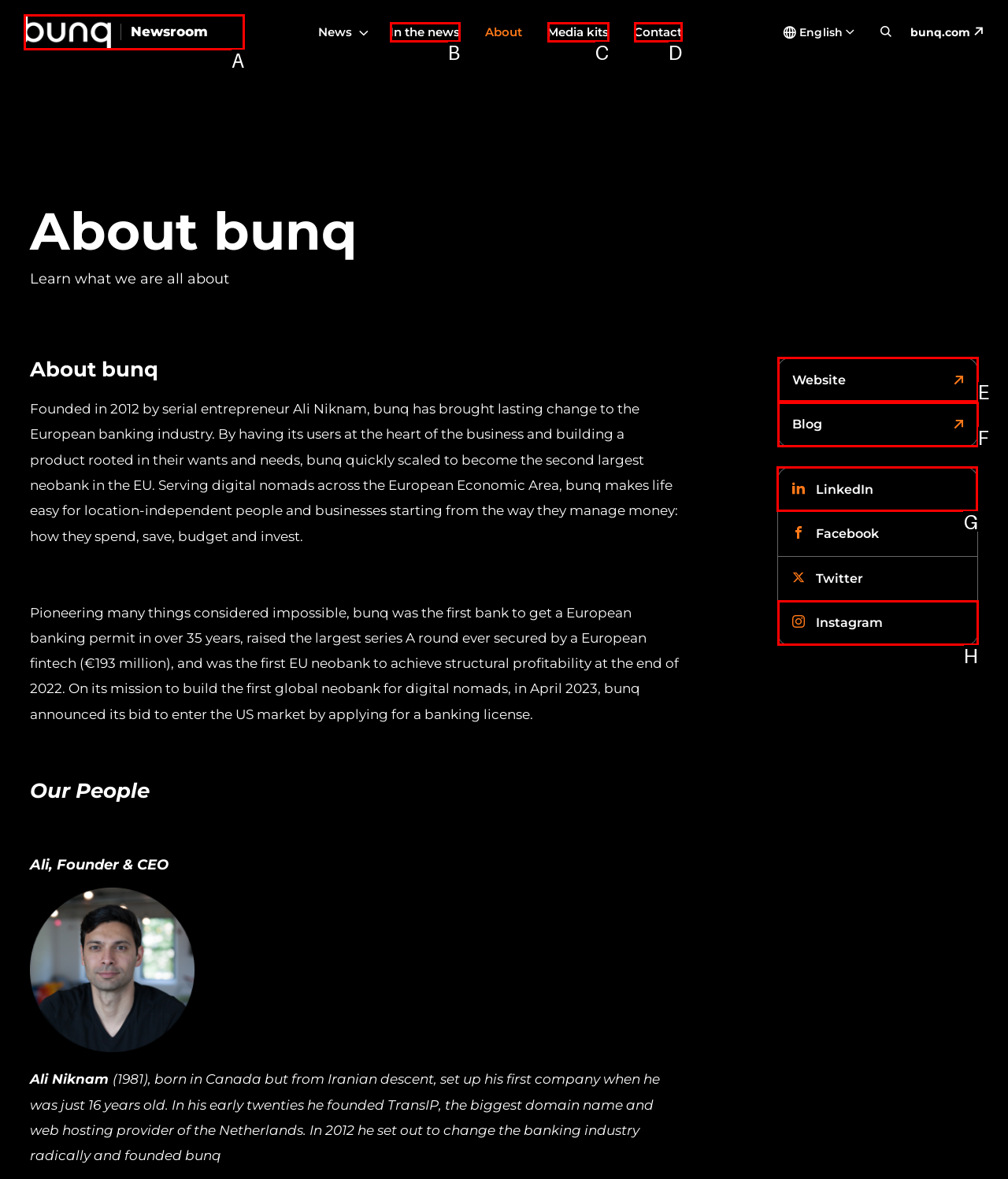Pick the option that should be clicked to perform the following task: View Ali's LinkedIn profile
Answer with the letter of the selected option from the available choices.

G